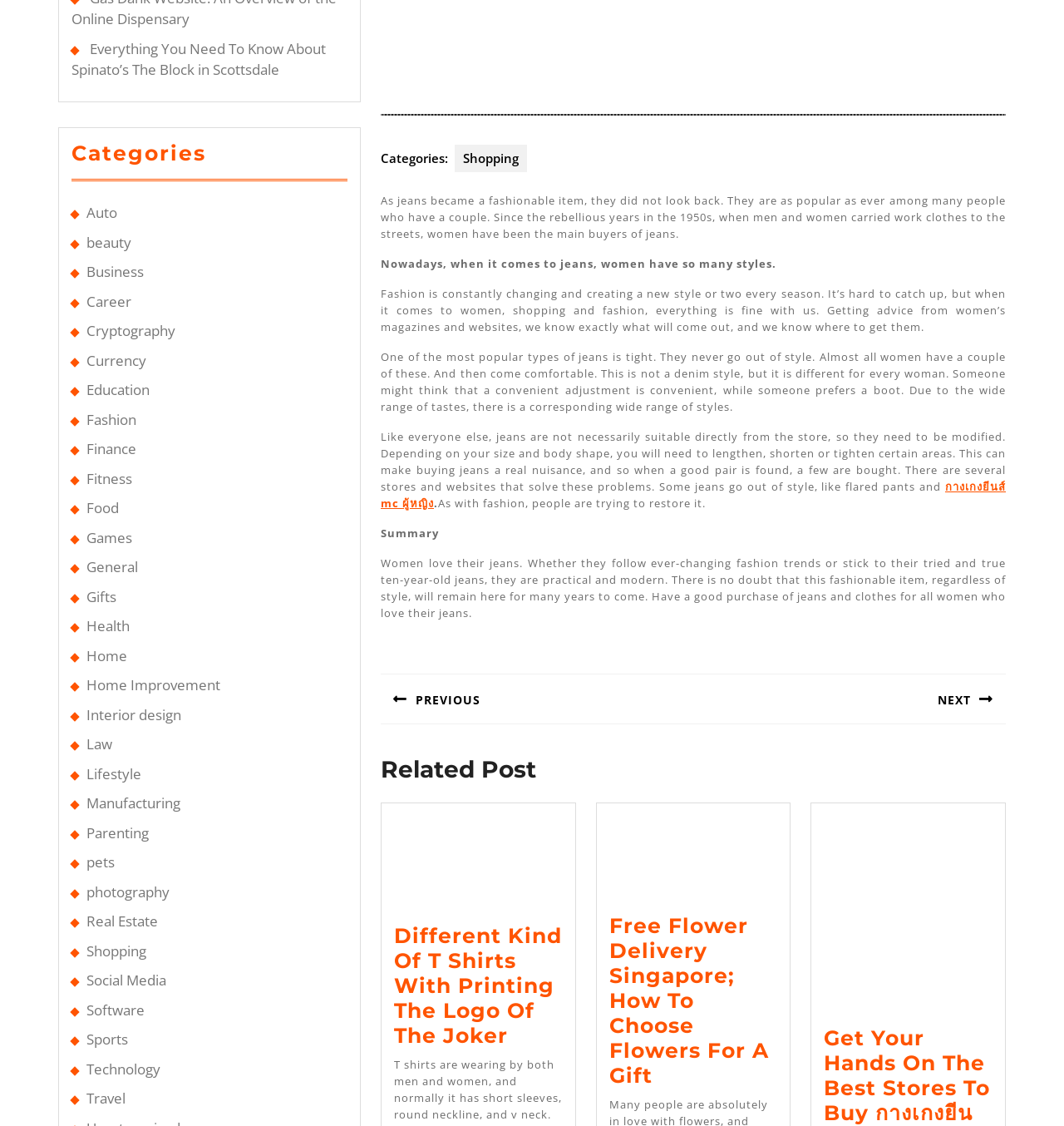Locate the bounding box of the UI element defined by this description: "Travel". The coordinates should be given as four float numbers between 0 and 1, formatted as [left, top, right, bottom].

[0.081, 0.967, 0.118, 0.984]